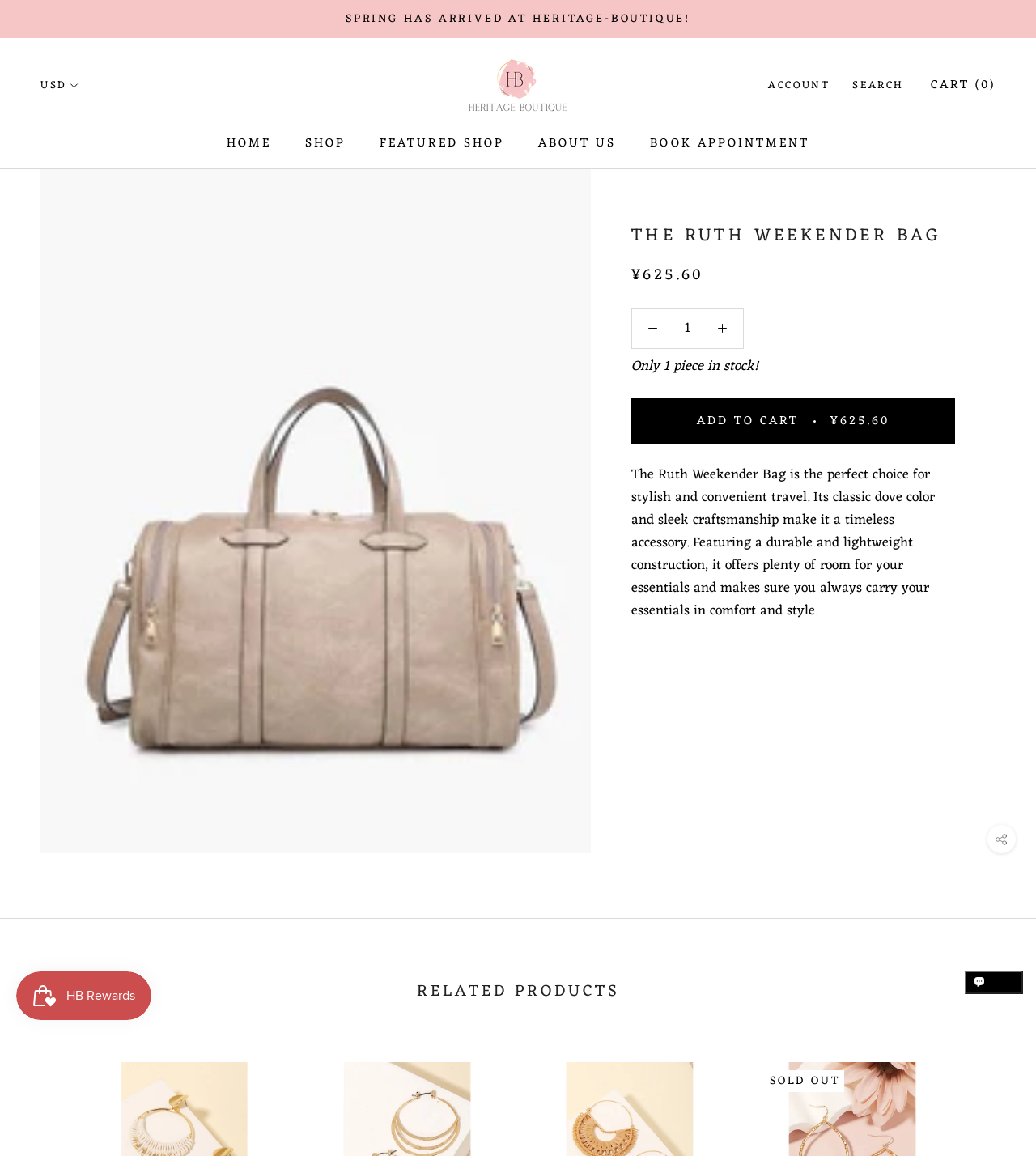Locate the bounding box coordinates of the region to be clicked to comply with the following instruction: "Visit About MNI Alive page". The coordinates must be four float numbers between 0 and 1, in the form [left, top, right, bottom].

None